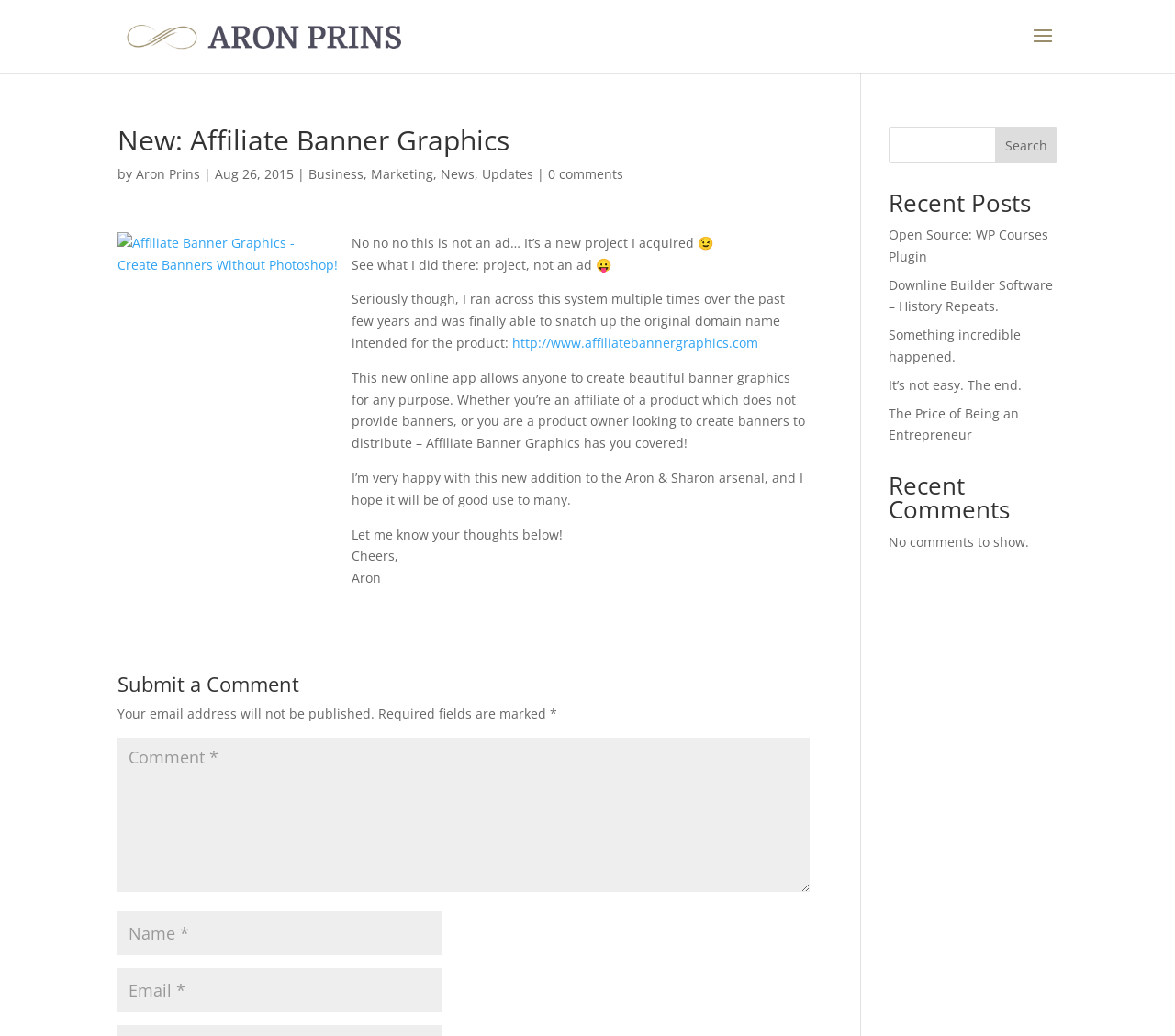Kindly respond to the following question with a single word or a brief phrase: 
What is the name of the person who wrote the blog post?

Aron